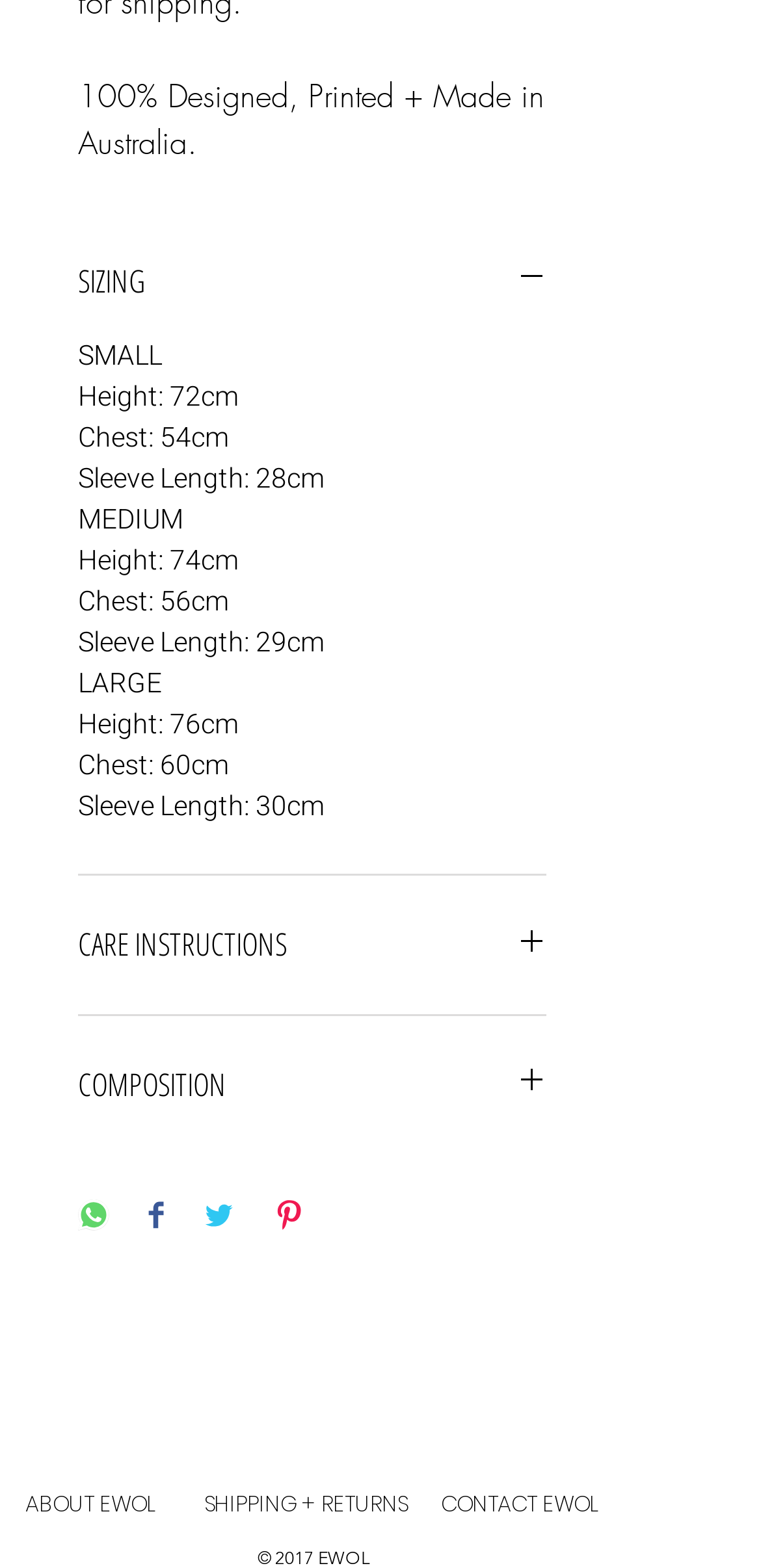Determine the bounding box for the UI element described here: "Shipping & Returns".

None